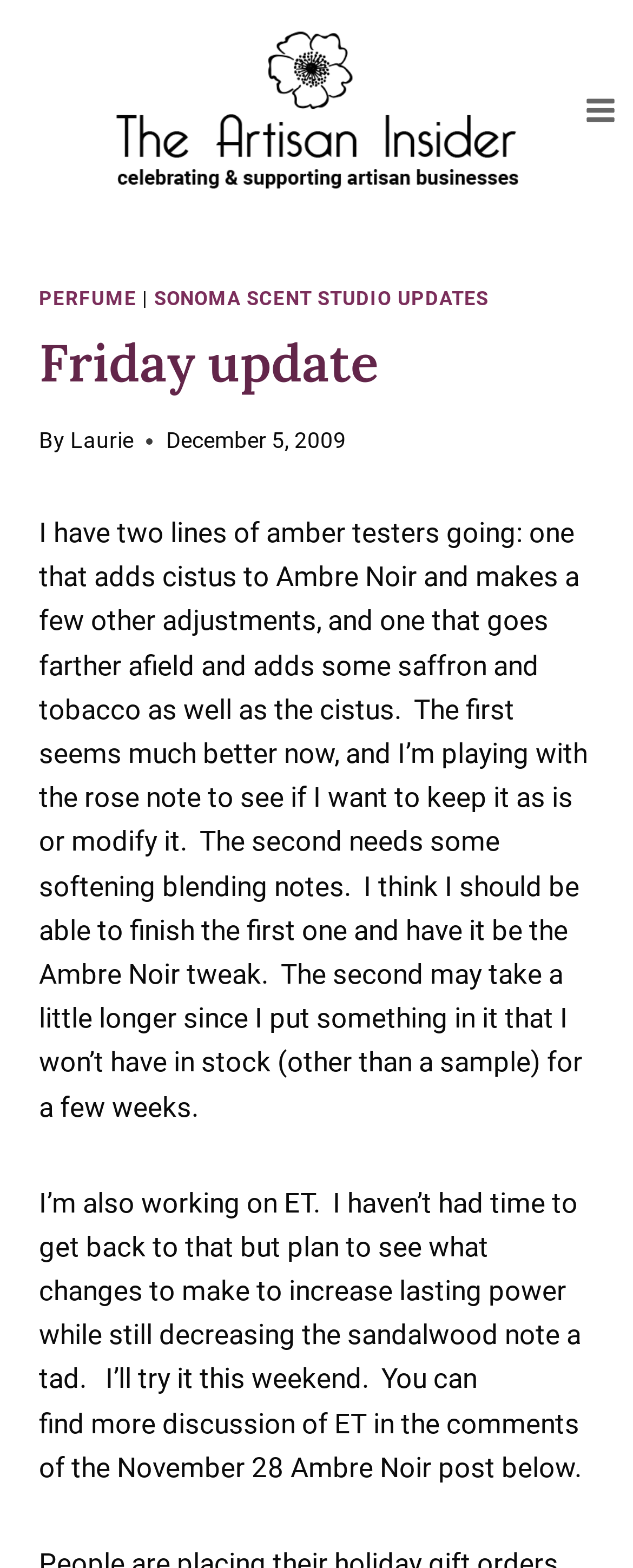What is the date of the latest article?
Can you offer a detailed and complete answer to this question?

I found the date by looking at the header section of the webpage, where it says 'December 5, 2009' next to the author's name 'Laurie'.